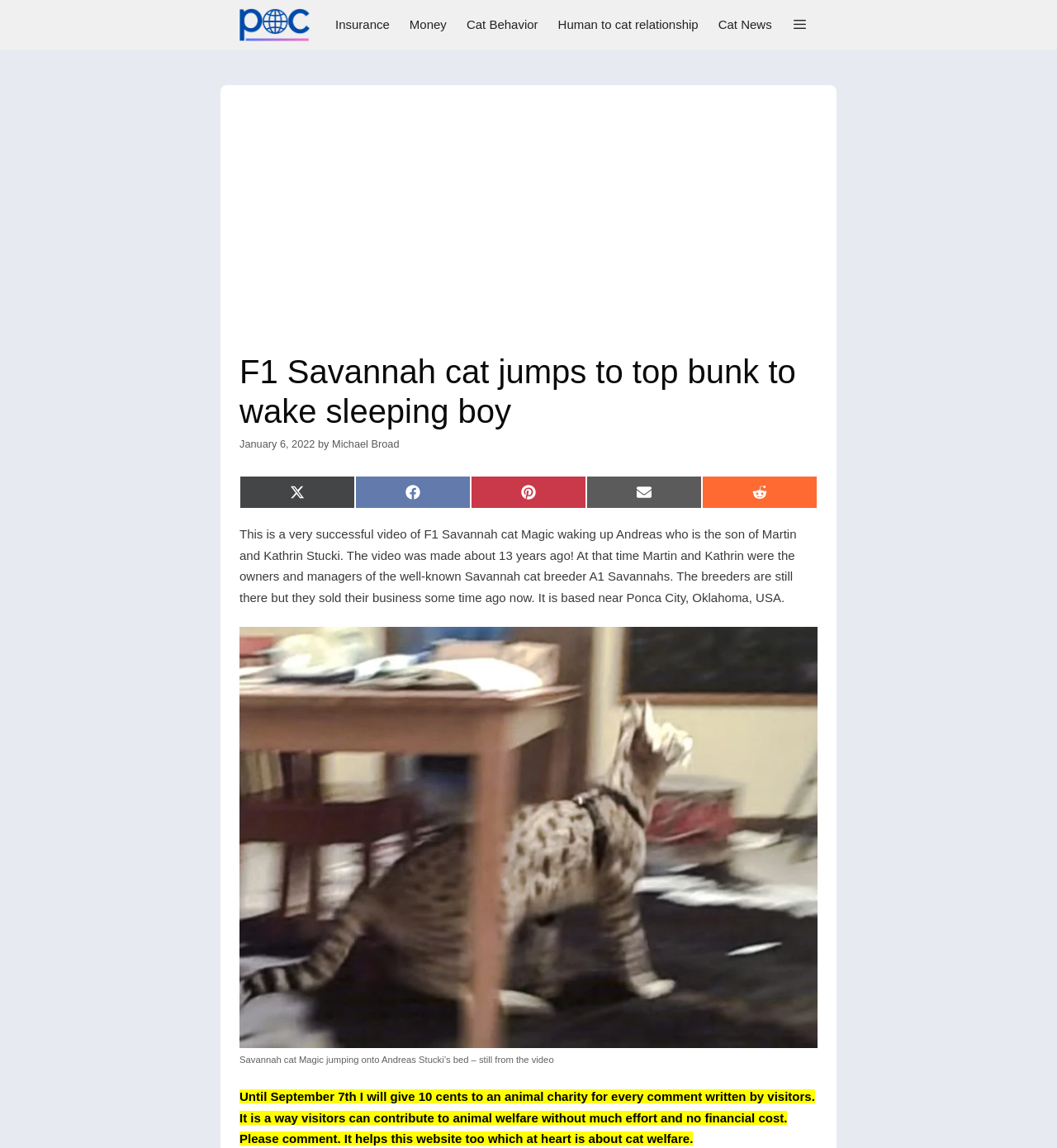Point out the bounding box coordinates of the section to click in order to follow this instruction: "Click on the 'Michael Broad' link".

[0.227, 0.0, 0.301, 0.043]